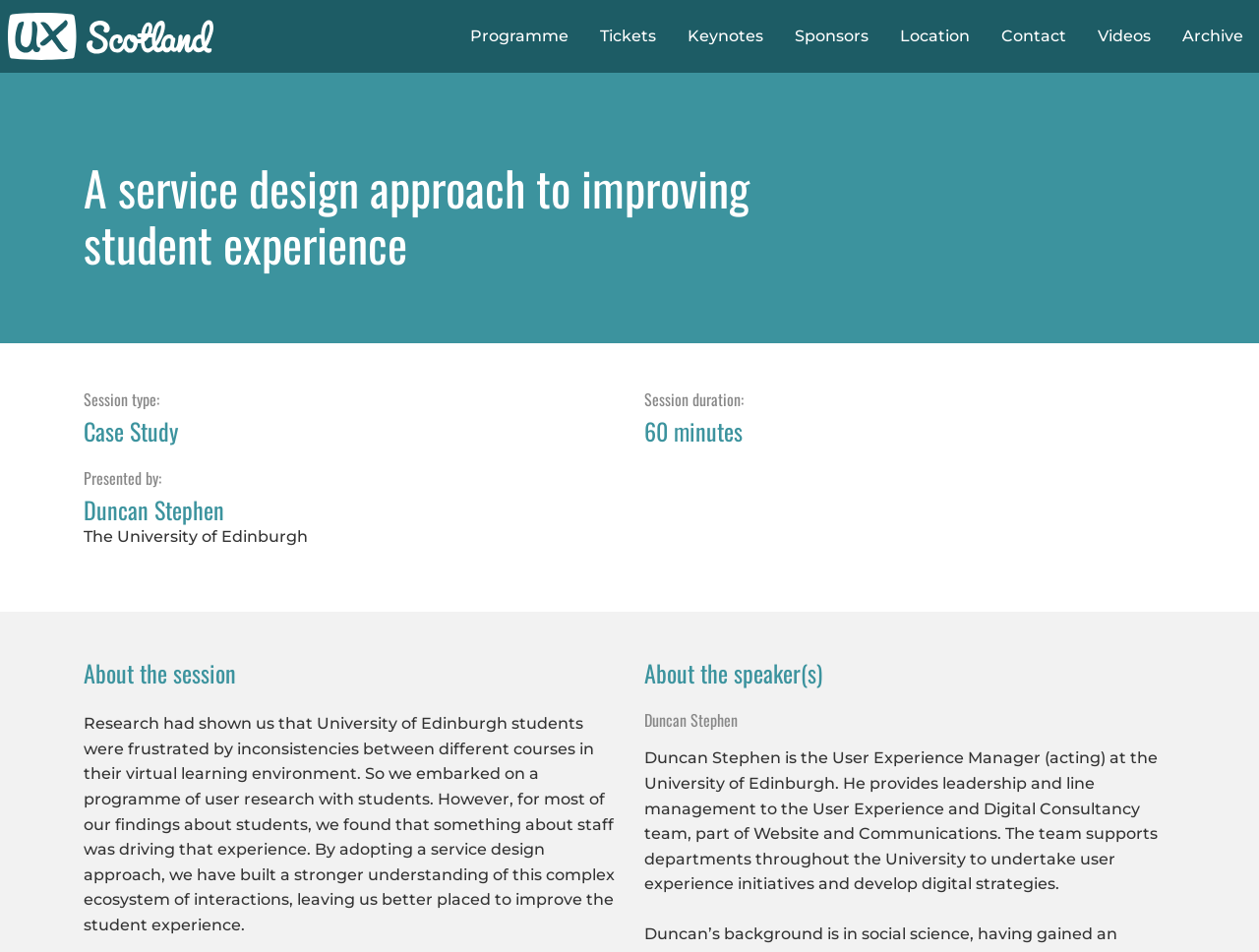Please specify the bounding box coordinates of the element that should be clicked to execute the given instruction: 'Go to the 'Programme' page'. Ensure the coordinates are four float numbers between 0 and 1, expressed as [left, top, right, bottom].

[0.361, 0.0, 0.464, 0.076]